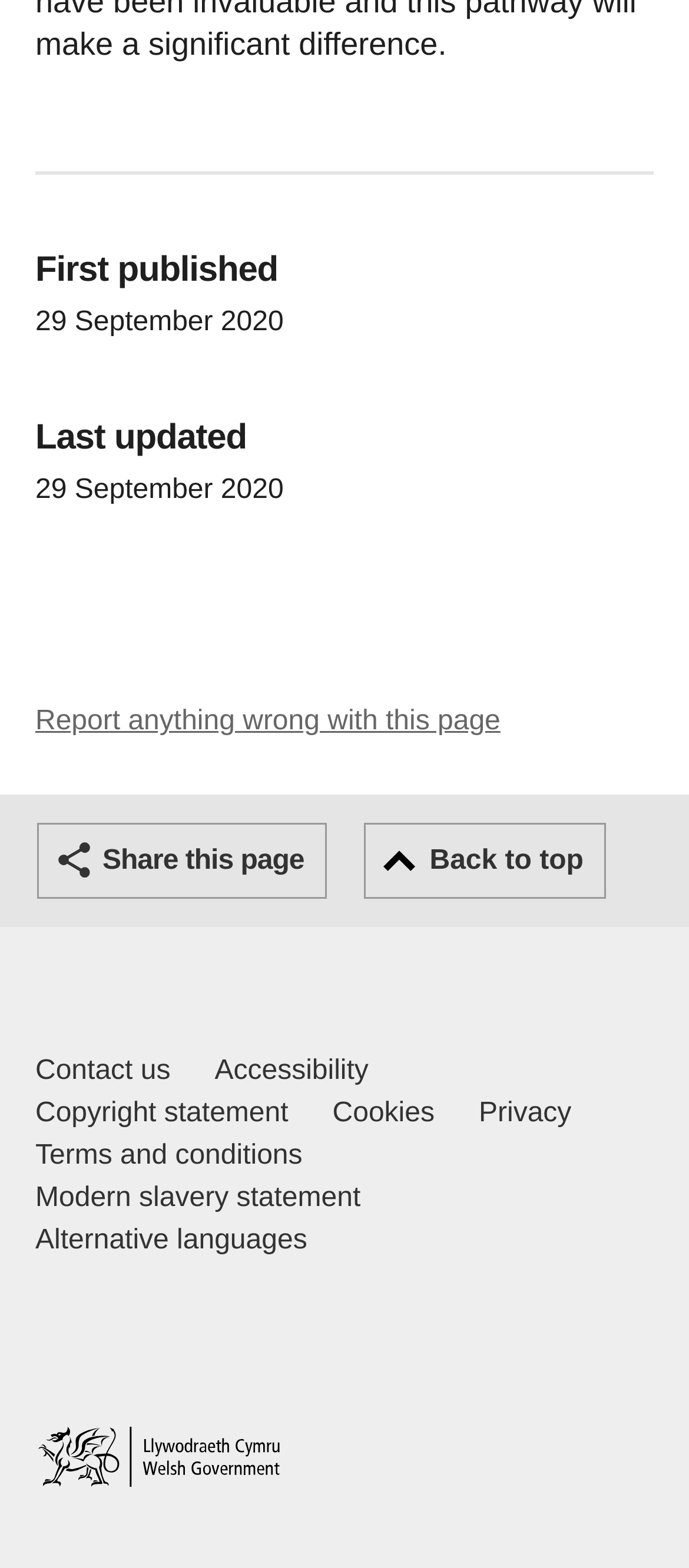Specify the bounding box coordinates of the area that needs to be clicked to achieve the following instruction: "Report anything wrong with this page".

[0.051, 0.451, 0.726, 0.47]